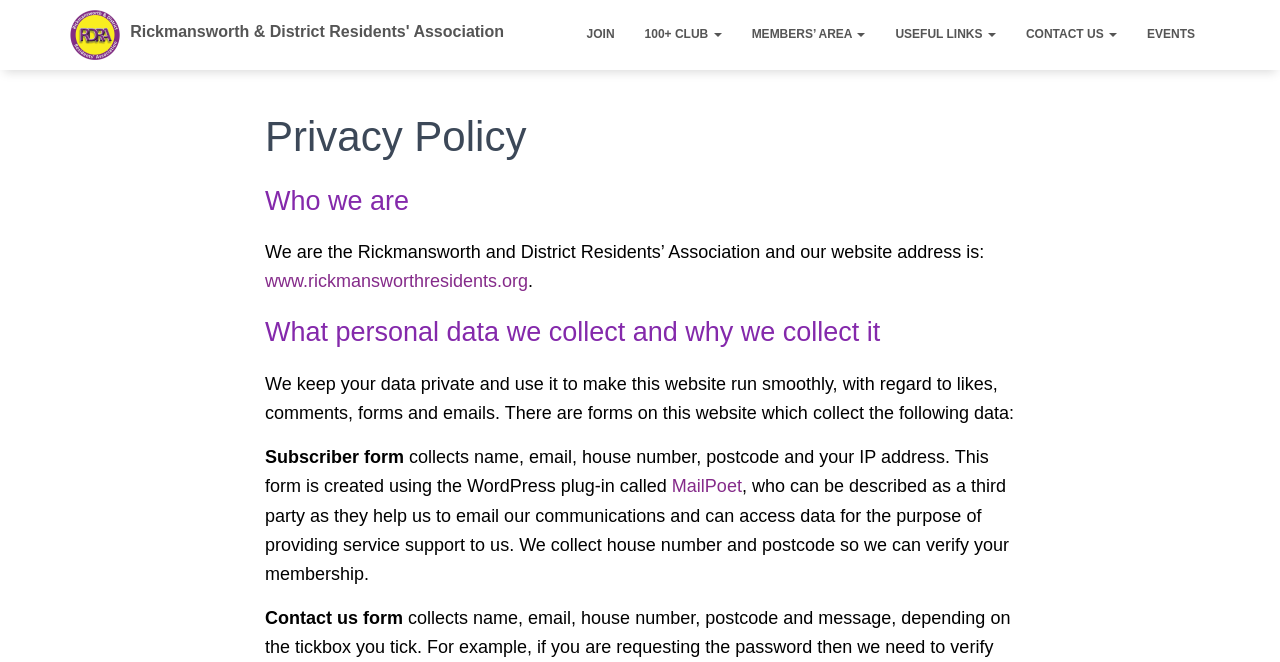Identify the bounding box for the given UI element using the description provided. Coordinates should be in the format (top-left x, top-left y, bottom-right x, bottom-right y) and must be between 0 and 1. Here is the description: Useful links

[0.688, 0.016, 0.79, 0.09]